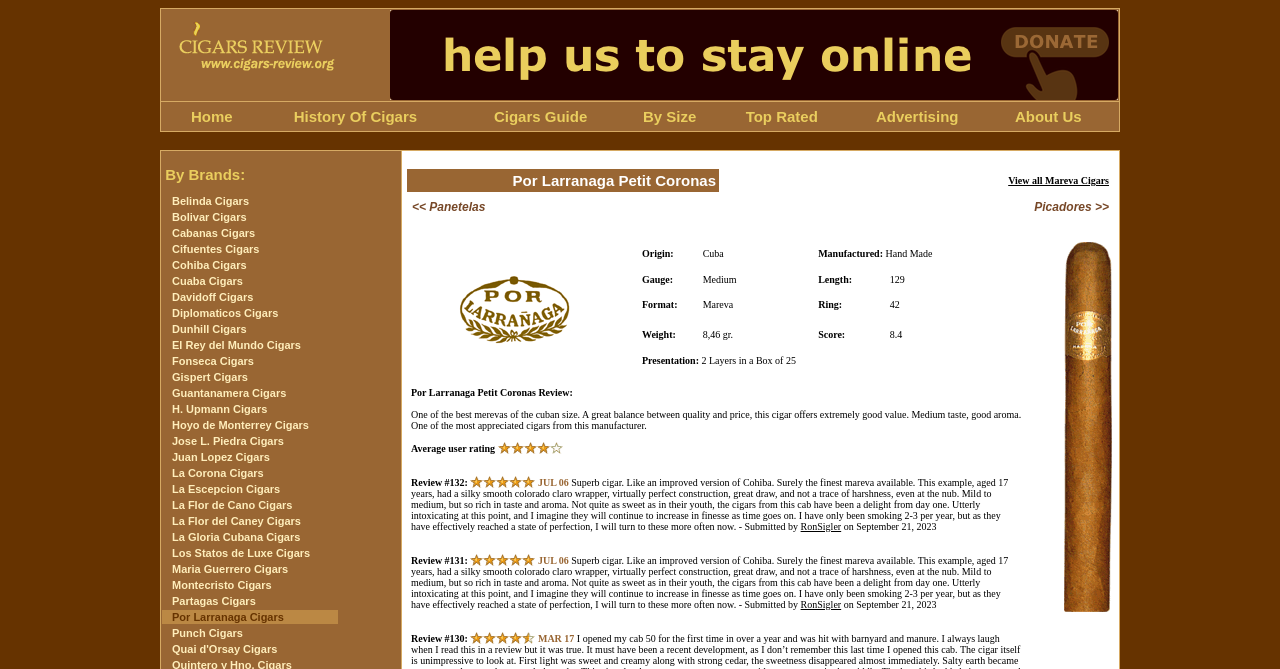Please locate the bounding box coordinates of the element that should be clicked to complete the given instruction: "Click on the Home link".

[0.136, 0.157, 0.195, 0.191]